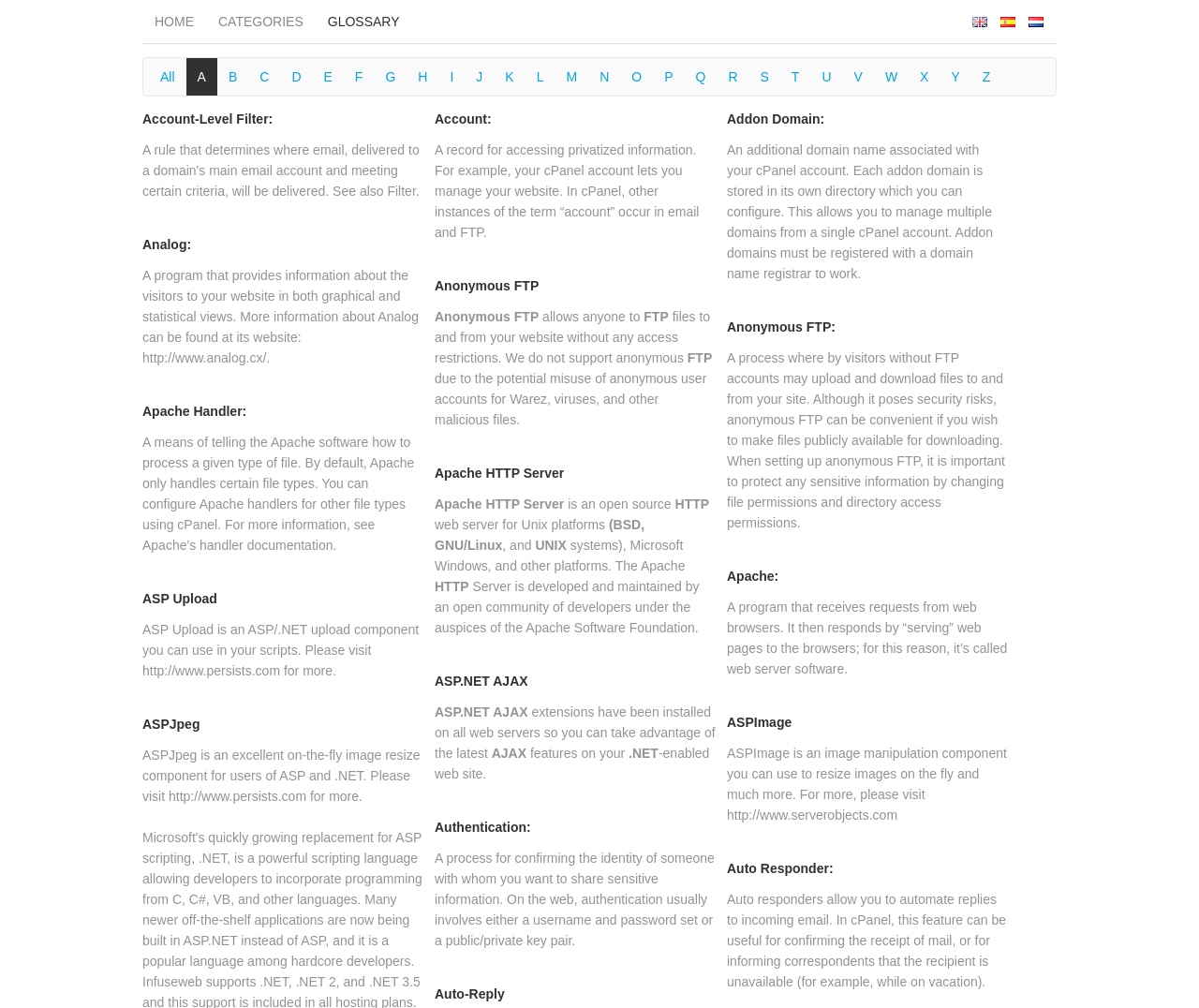Based on the image, please elaborate on the answer to the following question:
What is the definition of 'Account' in this webpage?

I found the definition of 'Account' by looking at the StaticText element with the text 'Account-Level Filter:' and its corresponding description. The description is 'A record for accessing privatized information. For example, your cPanel account lets you manage your website. In cPanel, other instances of the term “account” occur in email and FTP.'